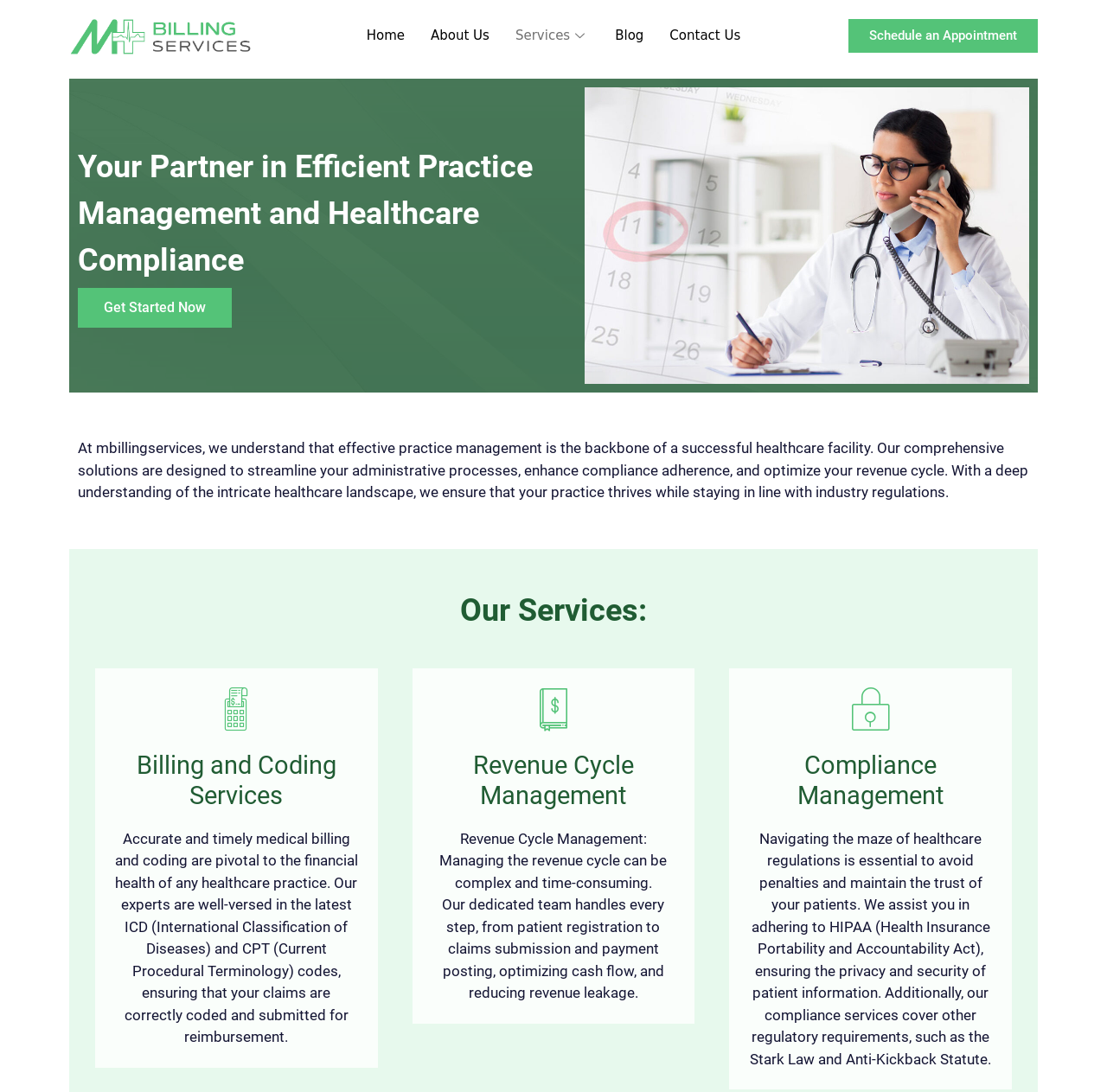Locate the bounding box coordinates of the element that needs to be clicked to carry out the instruction: "Get started now". The coordinates should be given as four float numbers ranging from 0 to 1, i.e., [left, top, right, bottom].

[0.07, 0.264, 0.209, 0.3]